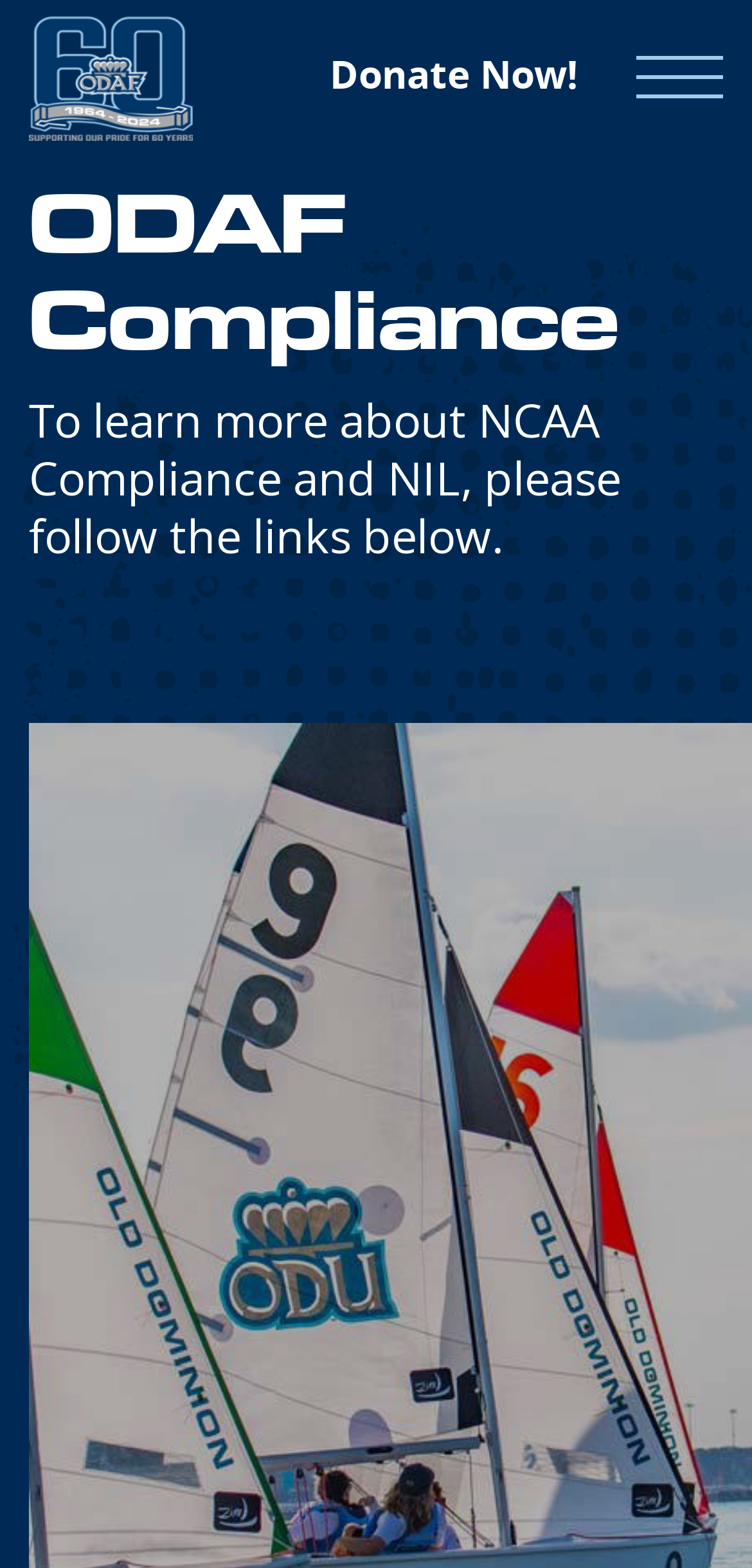Can you determine the bounding box coordinates of the area that needs to be clicked to fulfill the following instruction: "Go to About page"?

[0.0, 0.098, 1.0, 0.172]